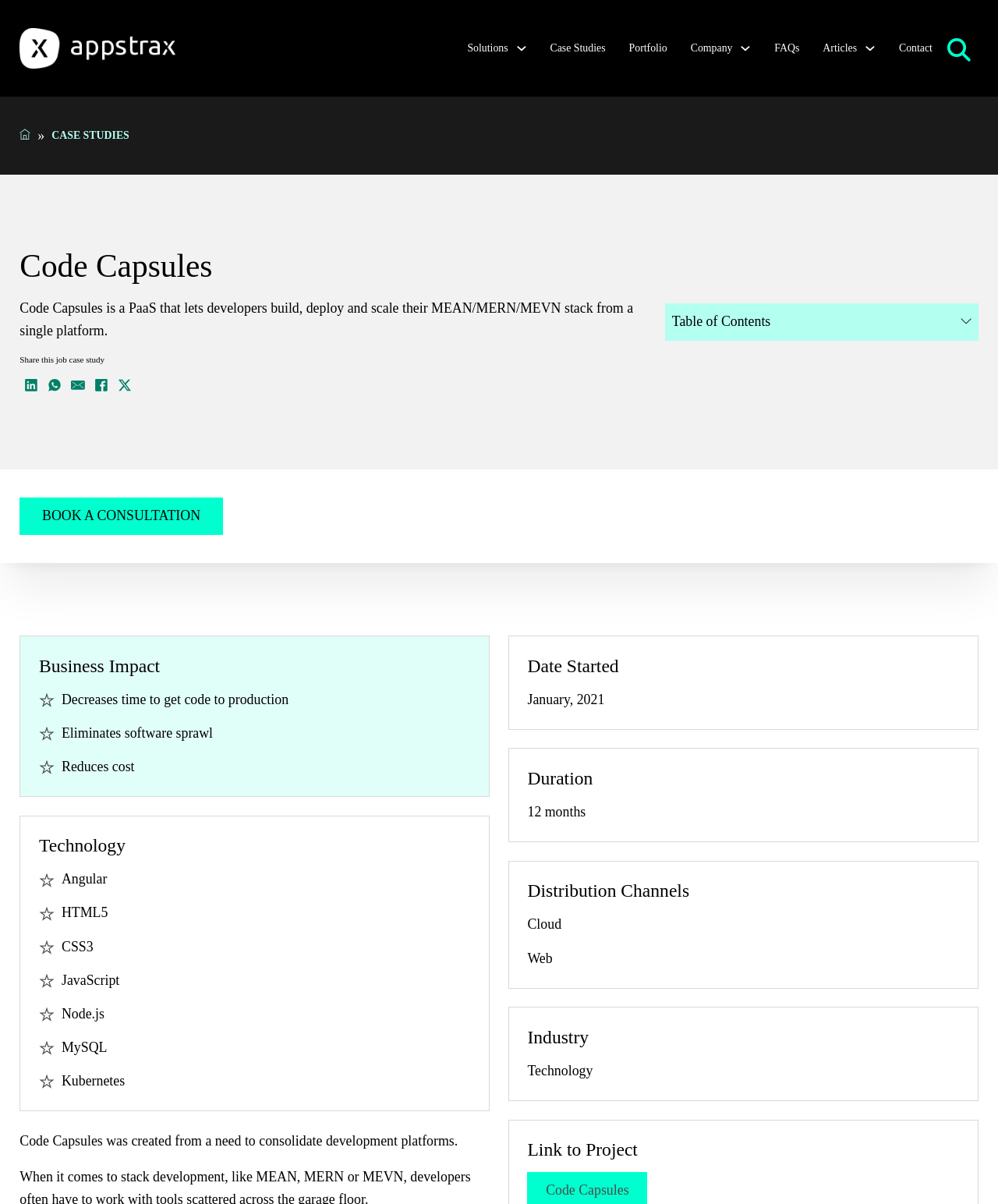Create a detailed summary of the webpage's content and design.

This webpage is about Code Capsules, a PaaS (Platform as a Service) that allows developers to build, deploy, and scale their MEAN/MERN/MEVN stack from a single platform. 

At the top of the page, there is a navigation menu with links to "Solutions", "Case Studies", "Portfolio", "Company", "FAQs", "Articles", and "Contact". Each of these links has a corresponding sub-menu button with an arrow icon. 

Below the navigation menu, there is a breadcrumbs navigation section with links to "HOME" and "CASE STUDIES". 

The main content of the page is divided into several sections. The first section has a heading "Code Capsules" and a brief description of the platform. There are also social media sharing links to LinkedIn, WhatsApp, Email, Facebook, and X. 

The next section has a "Table of Contents" button and a call-to-action link to "BOOK A CONSULTATION". 

The following sections are organized by headings, including "Business Impact", "Technology", "Date Started", "Duration", "Distribution Channels", "Industry", and "Link to Project". Each section has corresponding static text describing the relevant information about Code Capsules. 

At the bottom of the page, there is a "Back to top" button with an arrow icon.